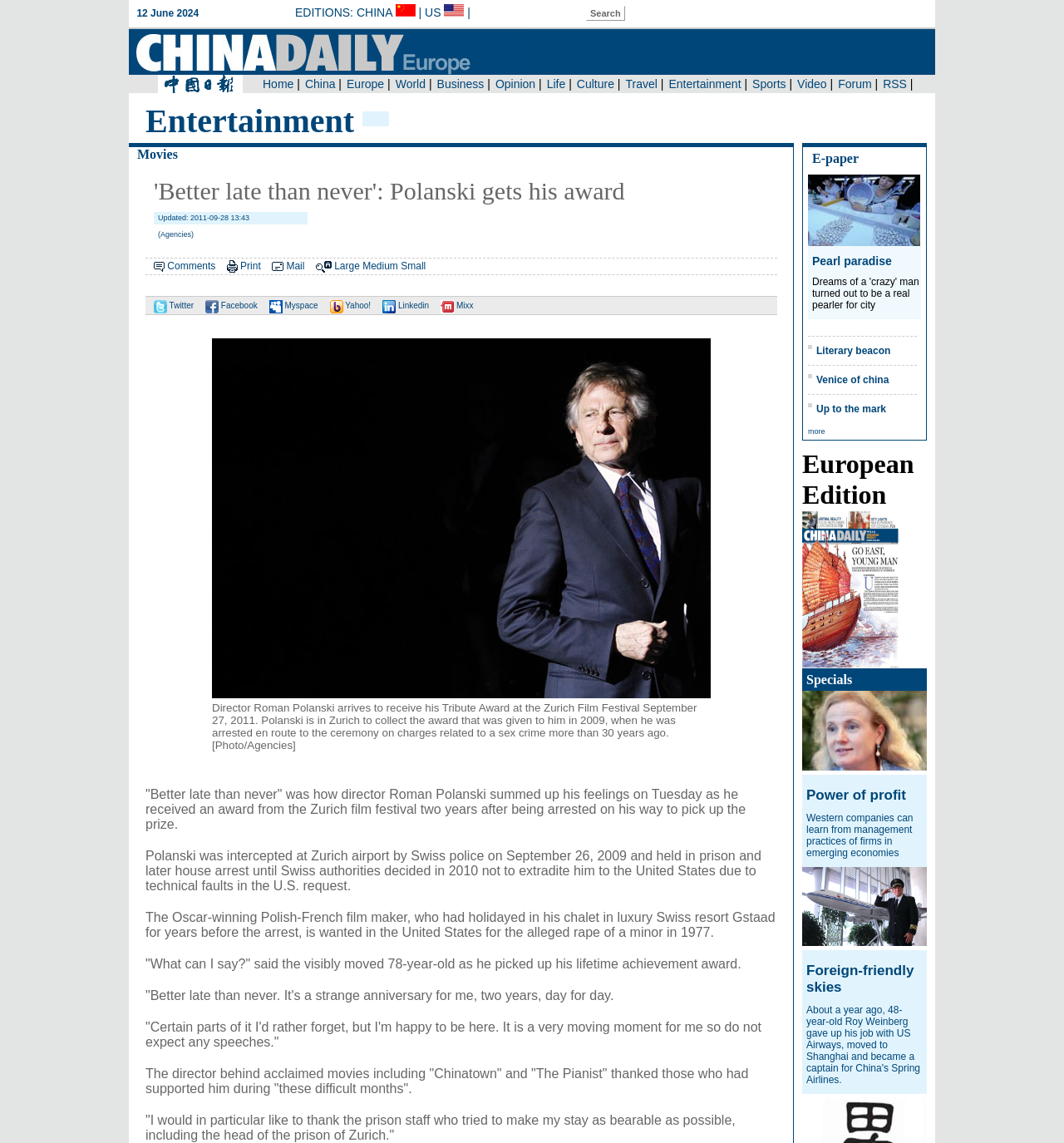Identify the coordinates of the bounding box for the element that must be clicked to accomplish the instruction: "View the 'Comments' section".

[0.157, 0.228, 0.203, 0.238]